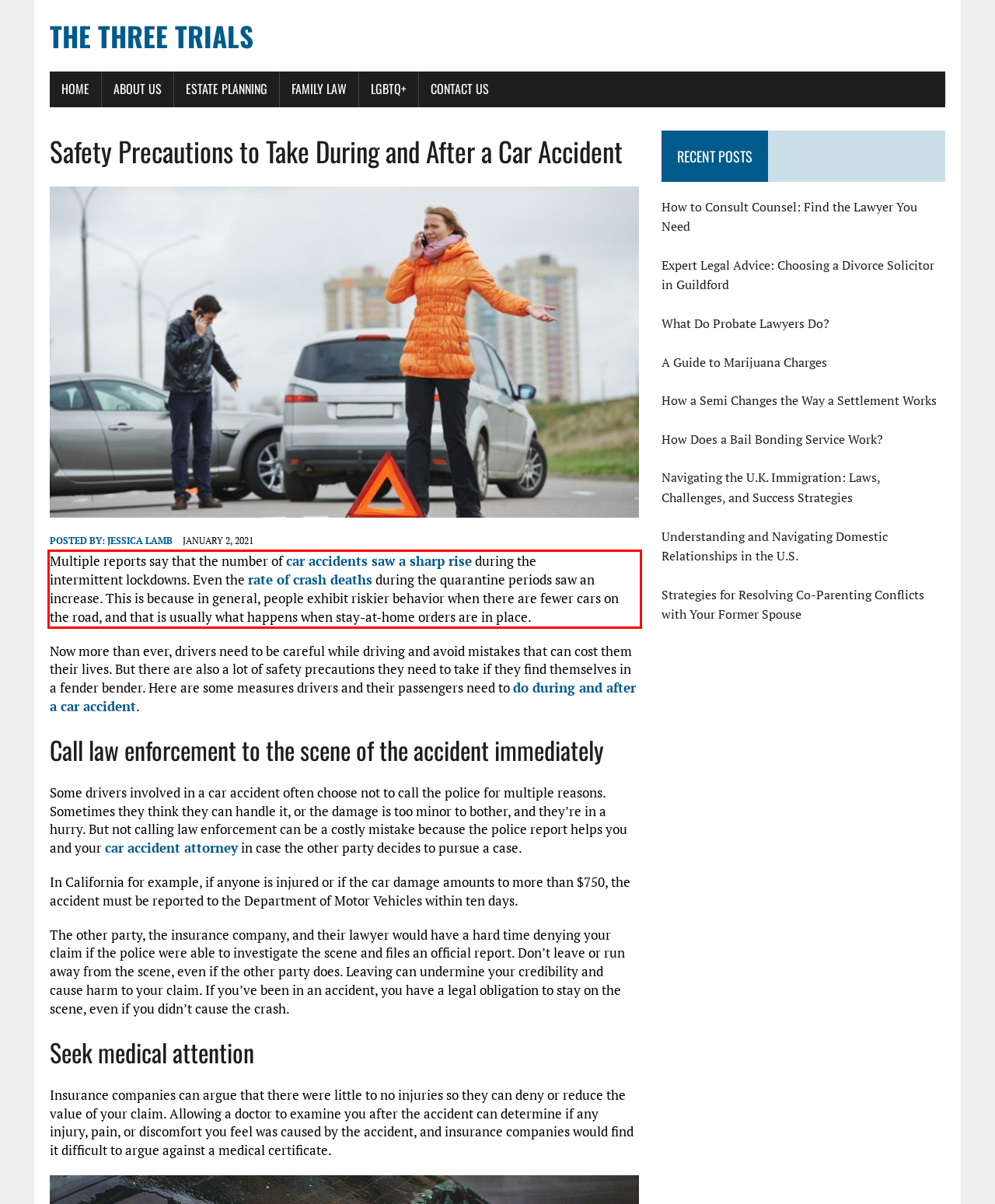Please look at the screenshot provided and find the red bounding box. Extract the text content contained within this bounding box.

Multiple reports say that the number of car accidents saw a sharp rise during the intermittent lockdowns. Even the rate of crash deaths during the quarantine periods saw an increase. This is because in general, people exhibit riskier behavior when there are fewer cars on the road, and that is usually what happens when stay-at-home orders are in place.